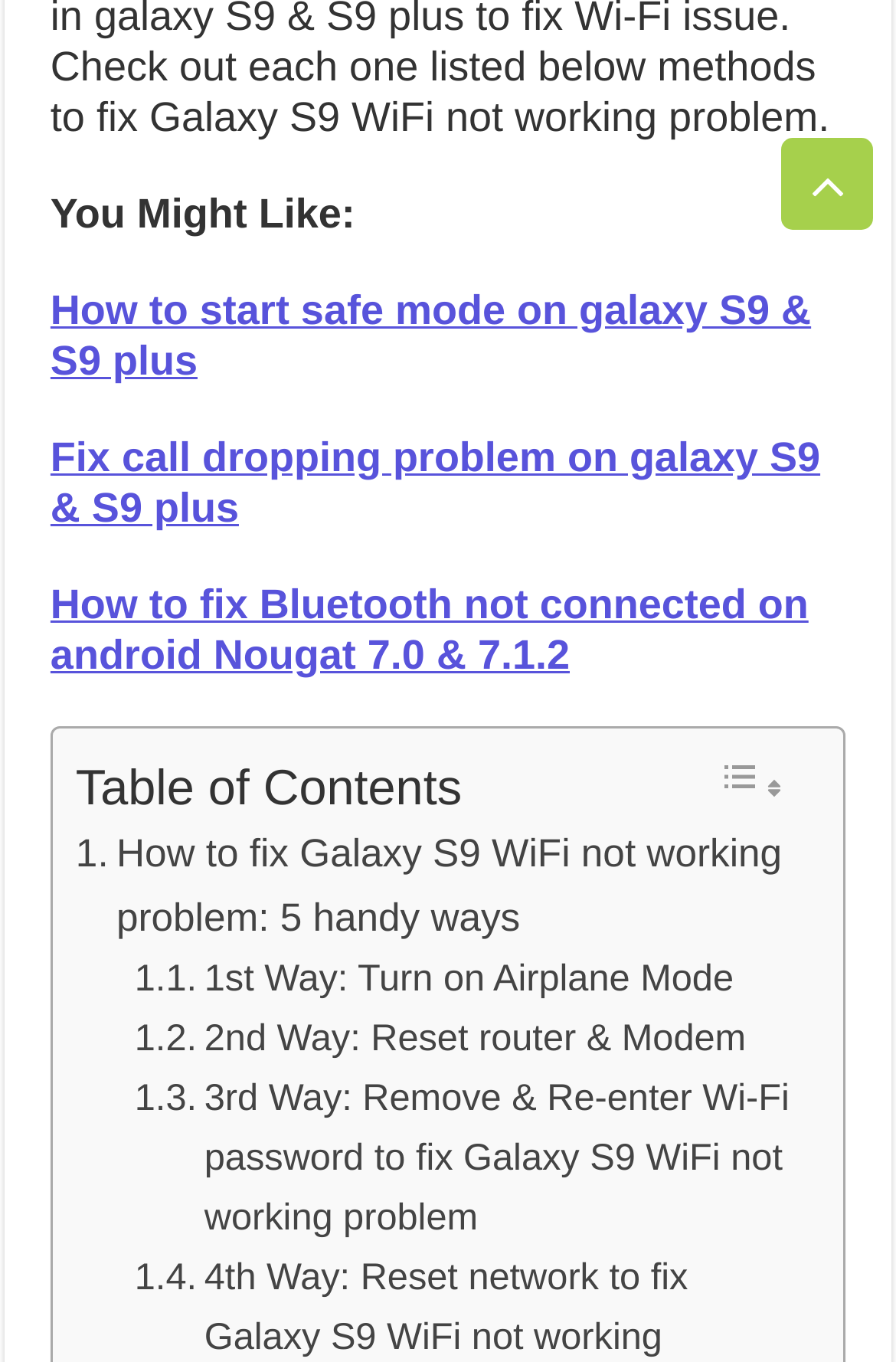What is the first method to fix Galaxy S9 WiFi not working problem?
Please analyze the image and answer the question with as much detail as possible.

I looked at the table of contents and found the link '. 1st Way: Turn on Airplane Mode' which is the first method to fix Galaxy S9 WiFi not working problem.